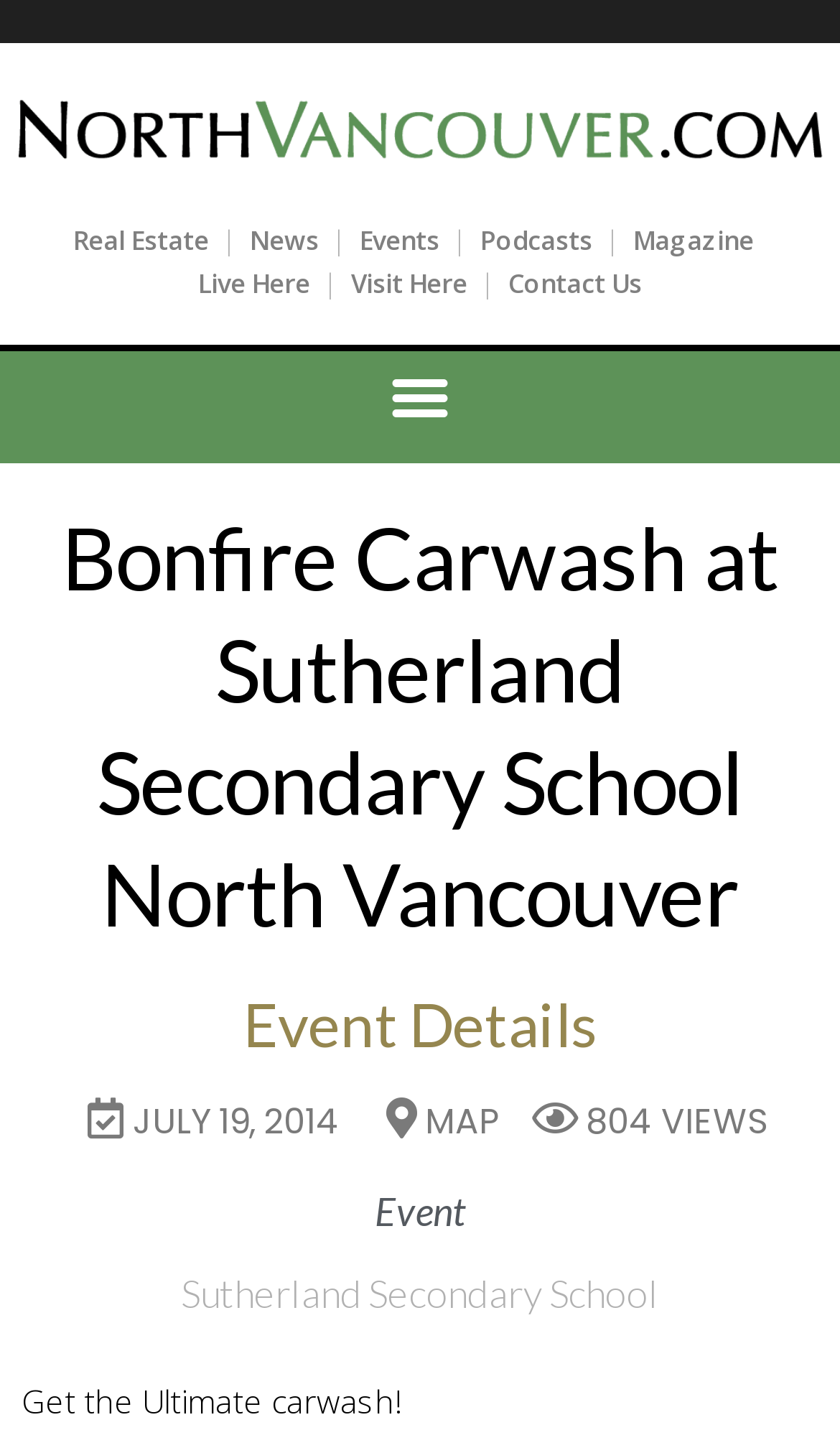For the following element description, predict the bounding box coordinates in the format (top-left x, top-left y, bottom-right x, bottom-right y). All values should be floating point numbers between 0 and 1. Description: Menu

[0.446, 0.241, 0.554, 0.304]